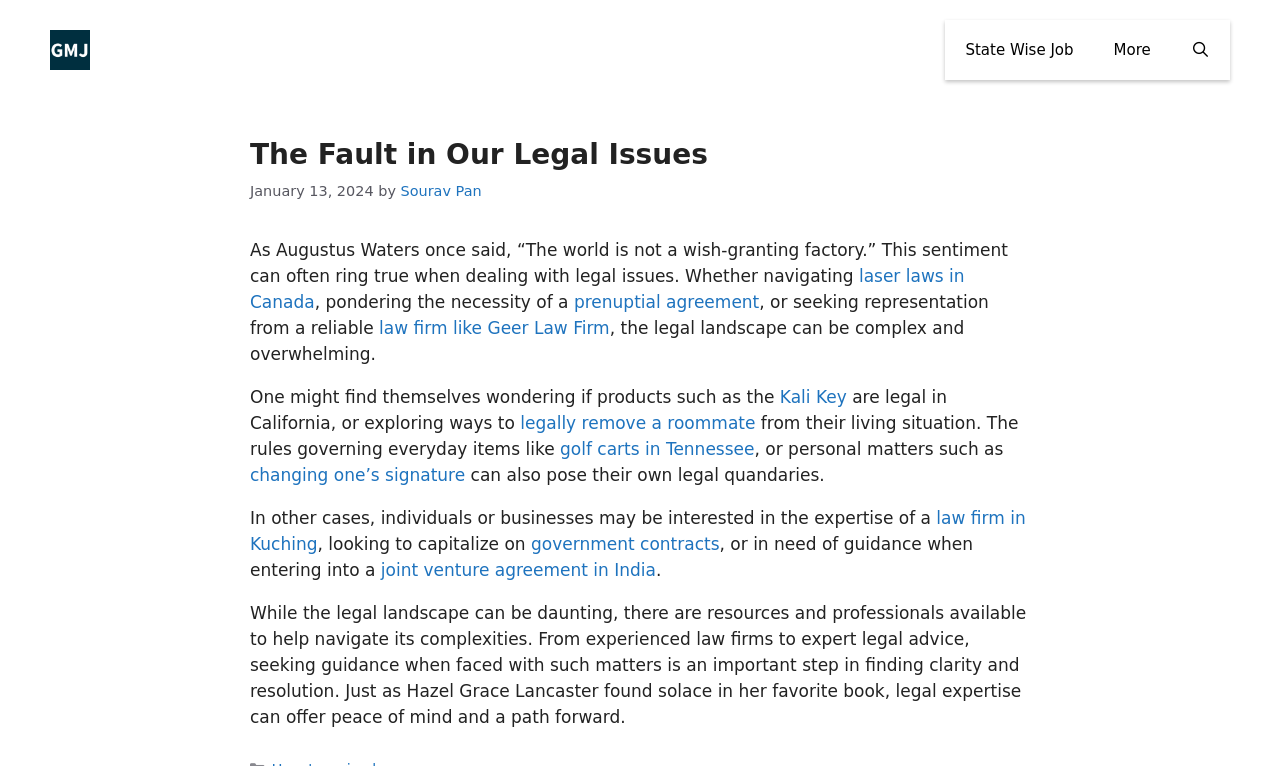Please specify the coordinates of the bounding box for the element that should be clicked to carry out this instruction: "Click on the 'State Wise Job' link". The coordinates must be four float numbers between 0 and 1, formatted as [left, top, right, bottom].

[0.739, 0.026, 0.854, 0.104]